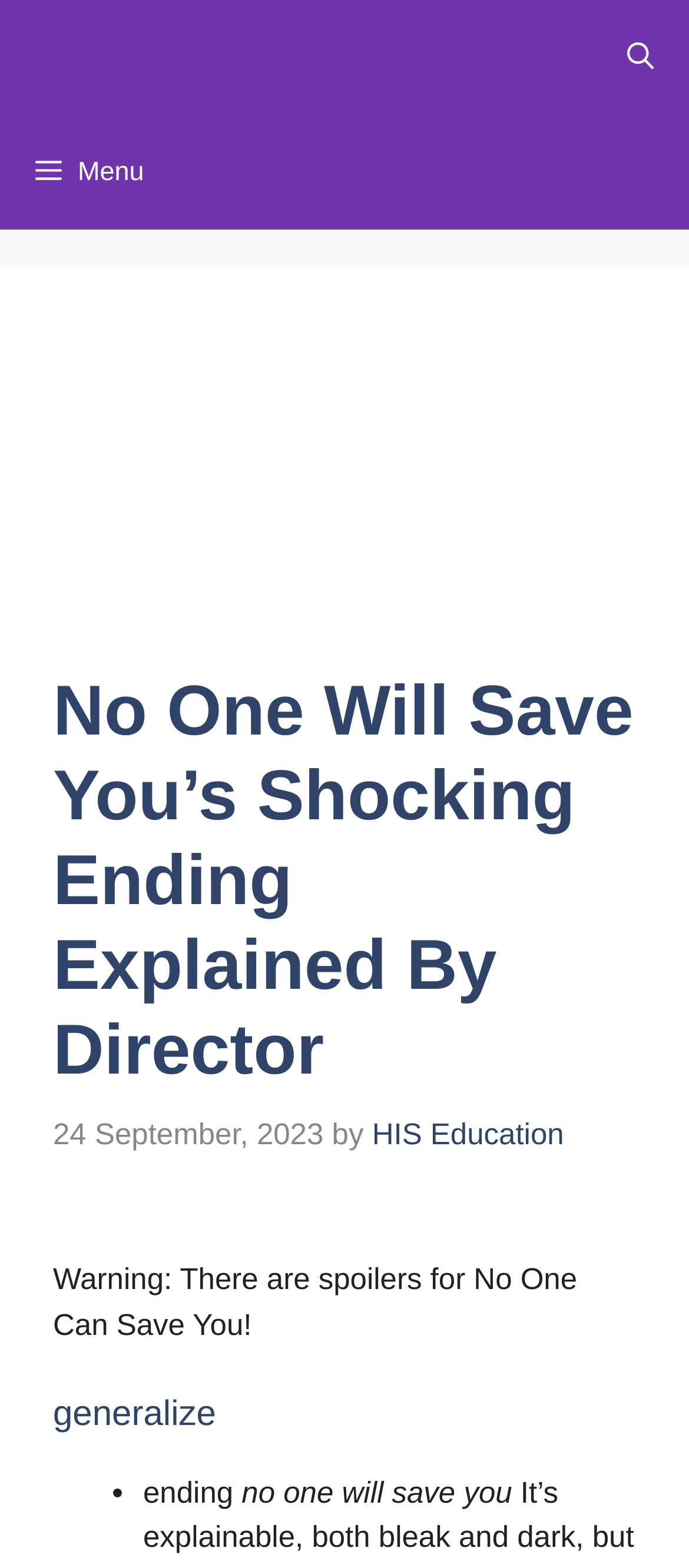What is the date of the article?
Analyze the image and deliver a detailed answer to the question.

I determined the date of the article by looking at the StaticText element with the text '24 September, 2023' which is a child element of the time element.